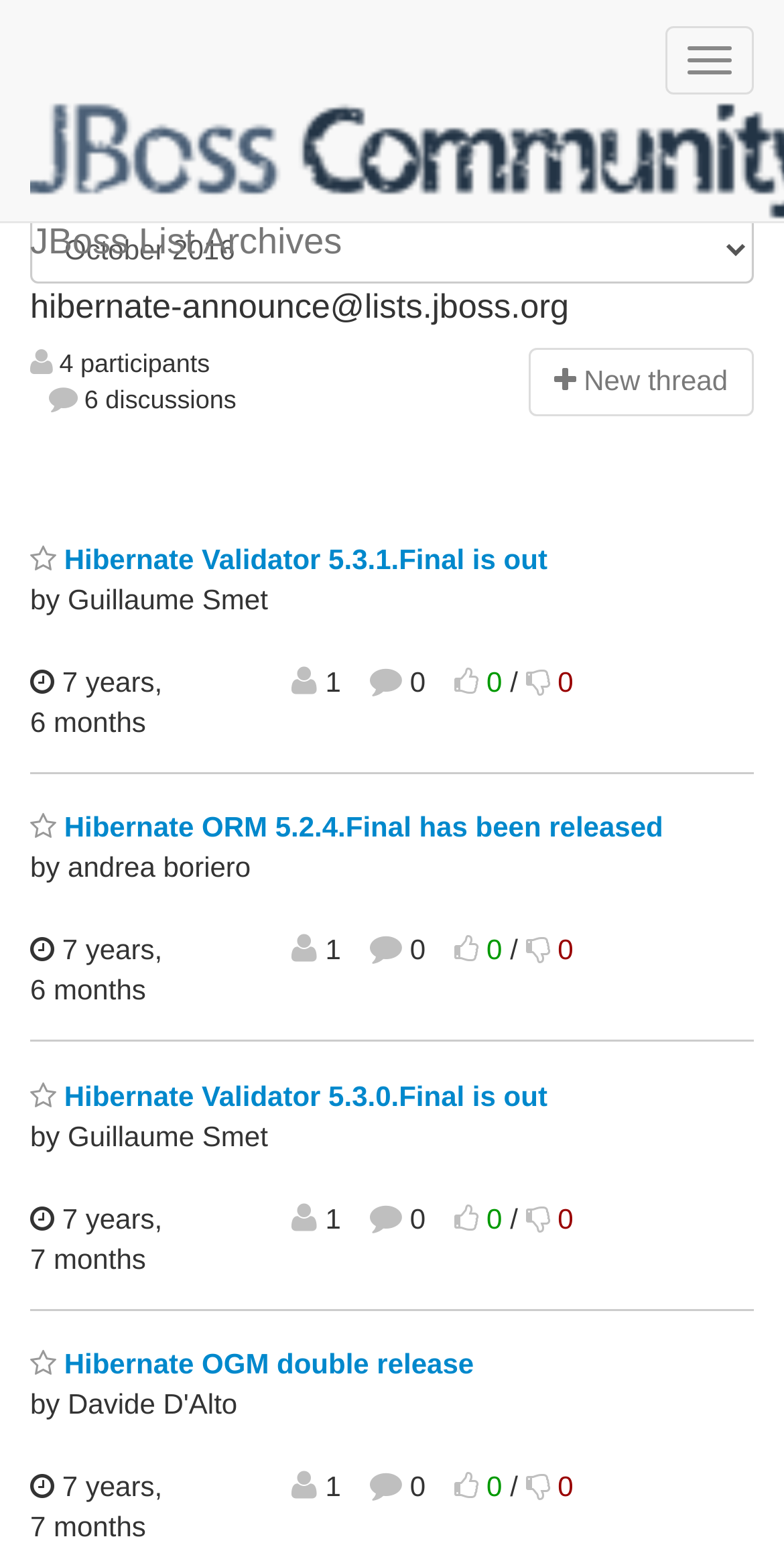Kindly determine the bounding box coordinates for the area that needs to be clicked to execute this instruction: "View Hibernate ORM 5.2.4.Final has been released thread".

[0.038, 0.525, 0.846, 0.546]